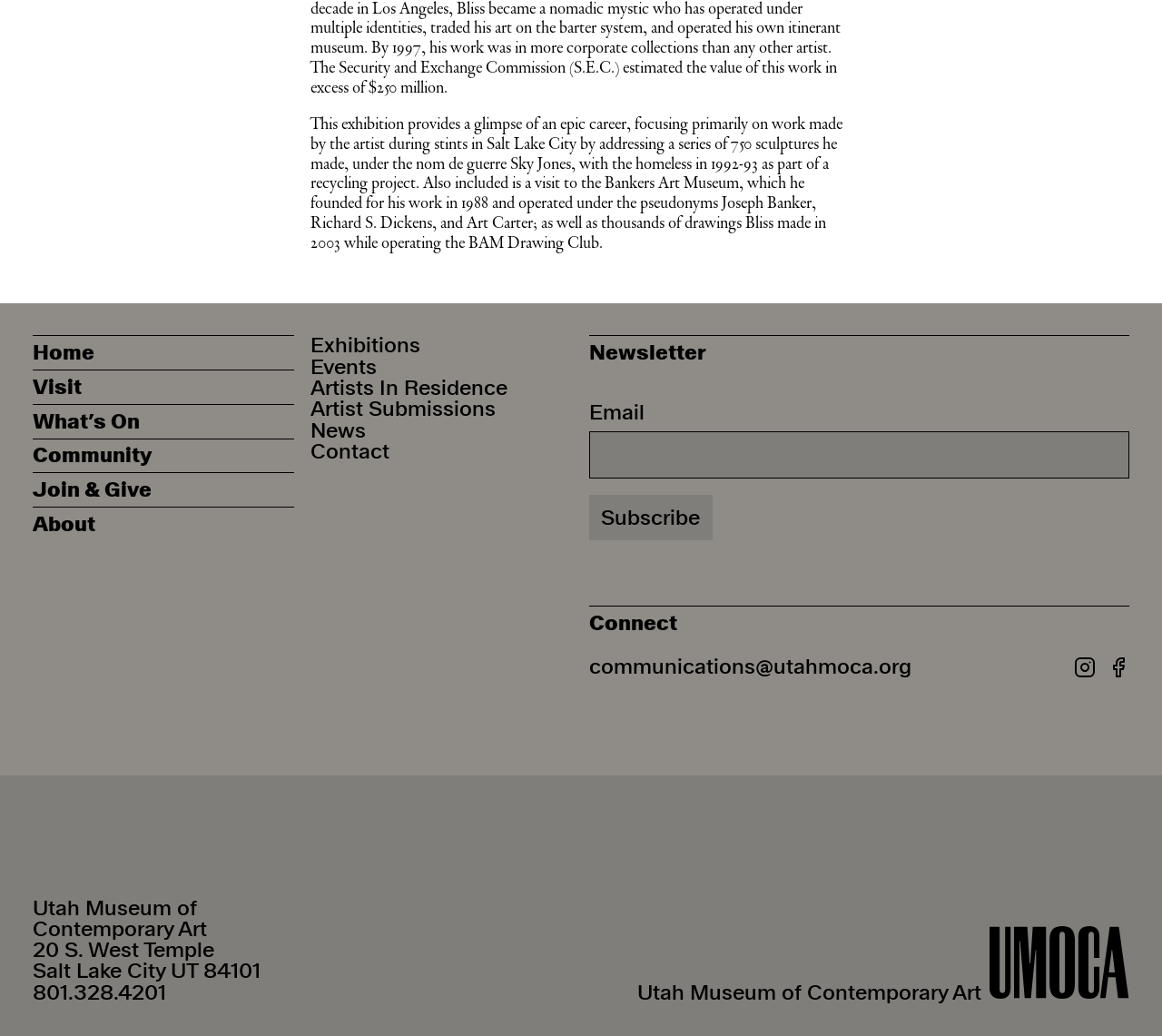Locate the bounding box coordinates of the element that should be clicked to fulfill the instruction: "Visit the 'Exhibitions' page".

[0.267, 0.324, 0.362, 0.344]